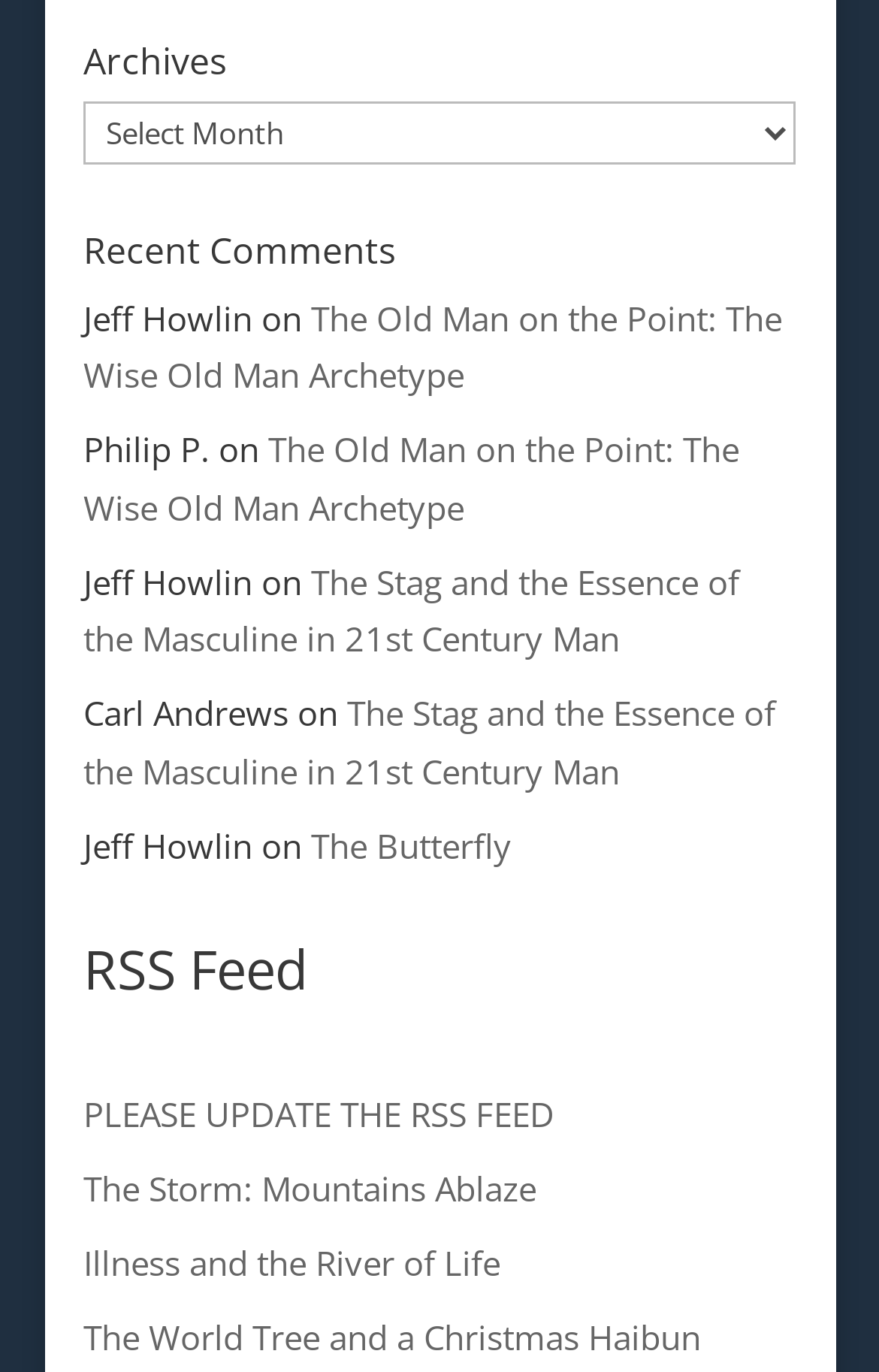What is the last article listed under the 'RSS Feed' section?
Using the image as a reference, give an elaborate response to the question.

I looked at the links under the 'RSS Feed' section and found that the last article listed is 'The World Tree and a Christmas Haibun'.